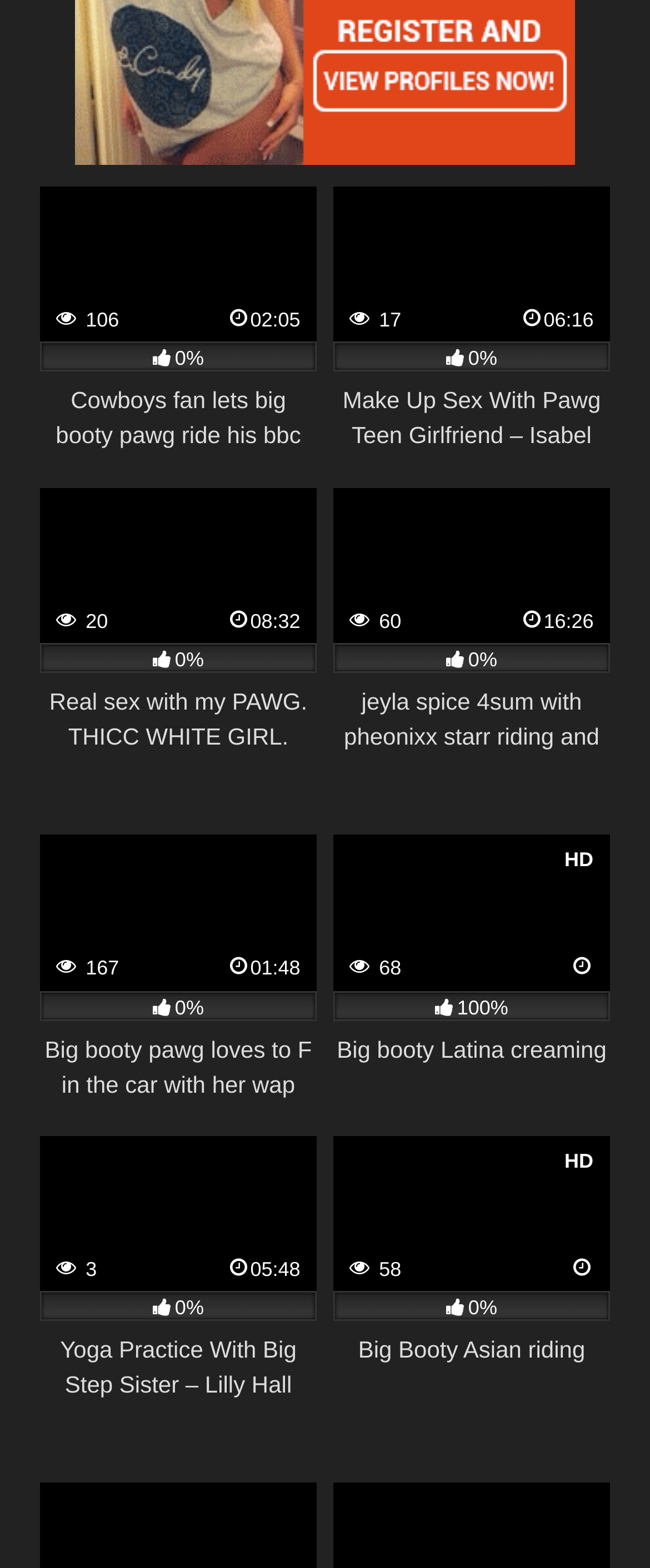Identify the bounding box coordinates for the UI element described as follows: "More videos". Ensure the coordinates are four float numbers between 0 and 1, formatted as [left, top, right, bottom].

[0.851, 0.534, 0.921, 0.562]